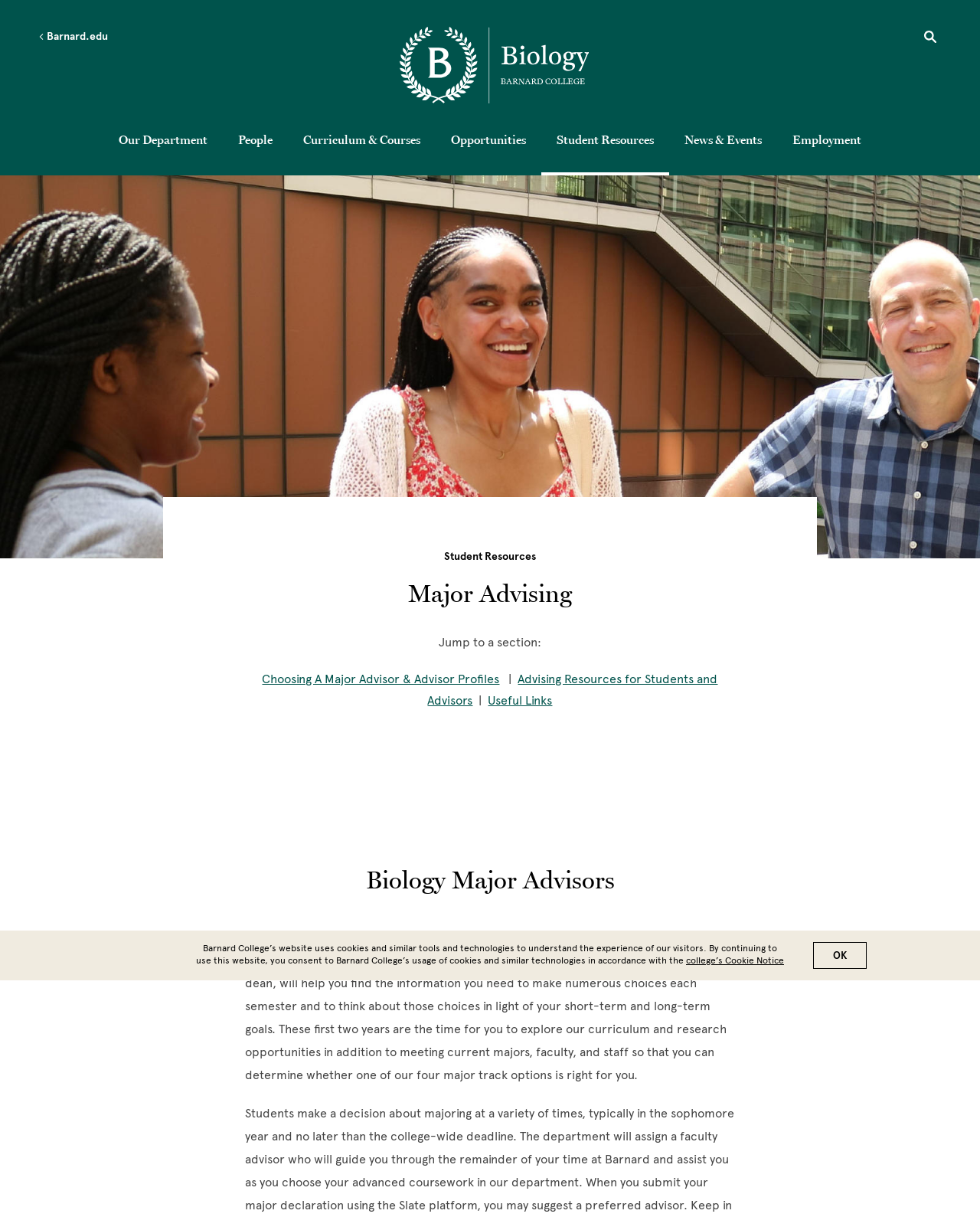Please determine the bounding box coordinates of the section I need to click to accomplish this instruction: "Go to School Homepage".

[0.407, 0.022, 0.601, 0.085]